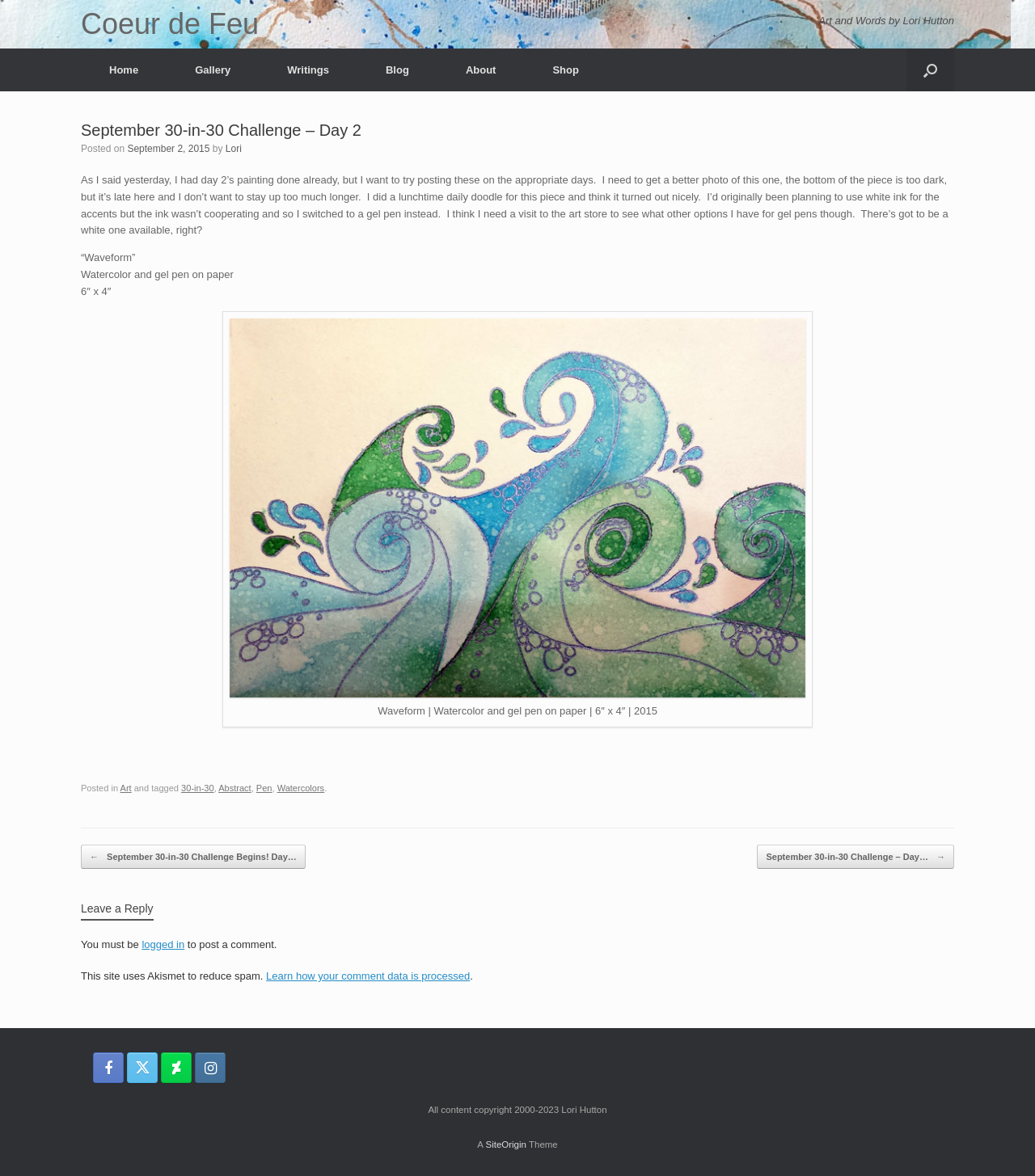Bounding box coordinates are specified in the format (top-left x, top-left y, bottom-right x, bottom-right y). All values are floating point numbers bounded between 0 and 1. Please provide the bounding box coordinate of the region this sentence describes: title="Coeur de Feu Instagram"

[0.188, 0.895, 0.218, 0.921]